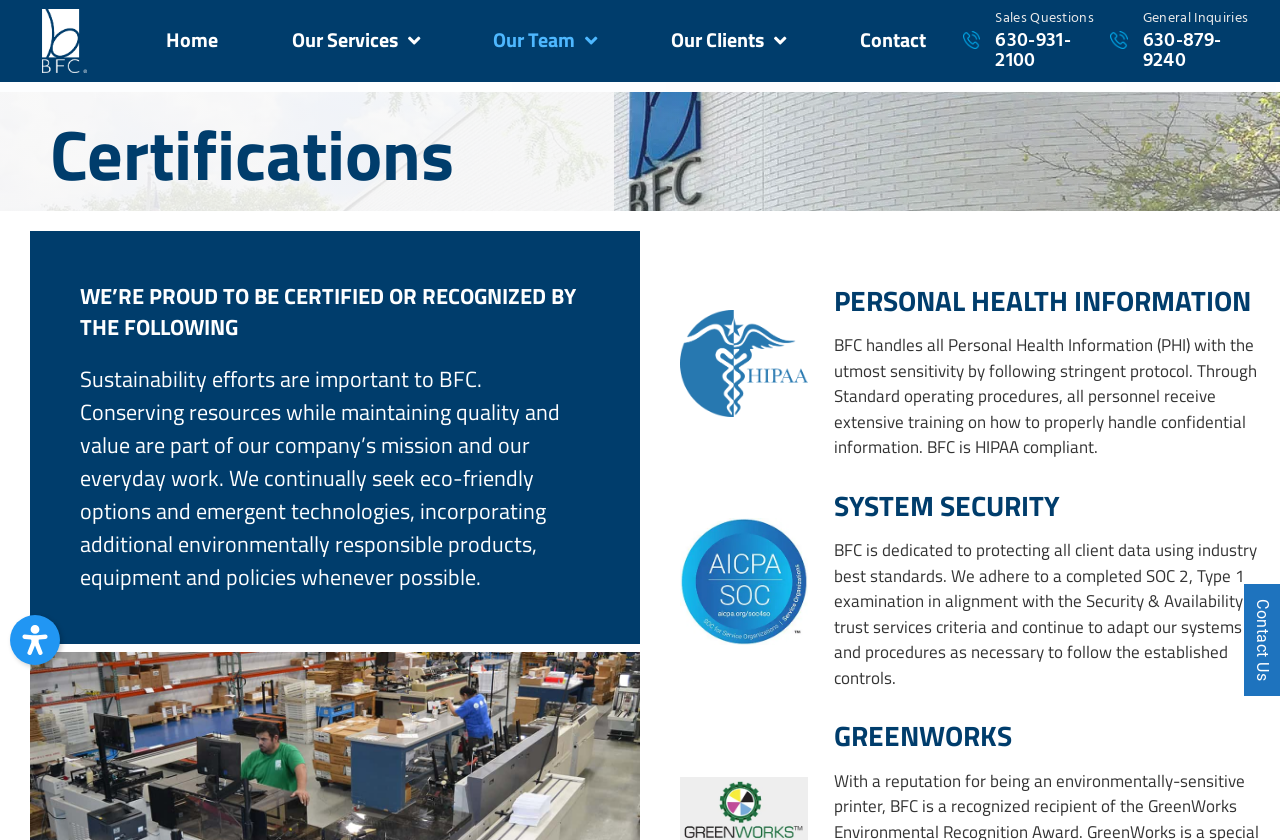Can you look at the image and give a comprehensive answer to the question:
What is the company's mission?

Based on the webpage, the company's mission is to conserve resources while maintaining quality and value, as stated in the paragraph under the 'Certifications' heading.